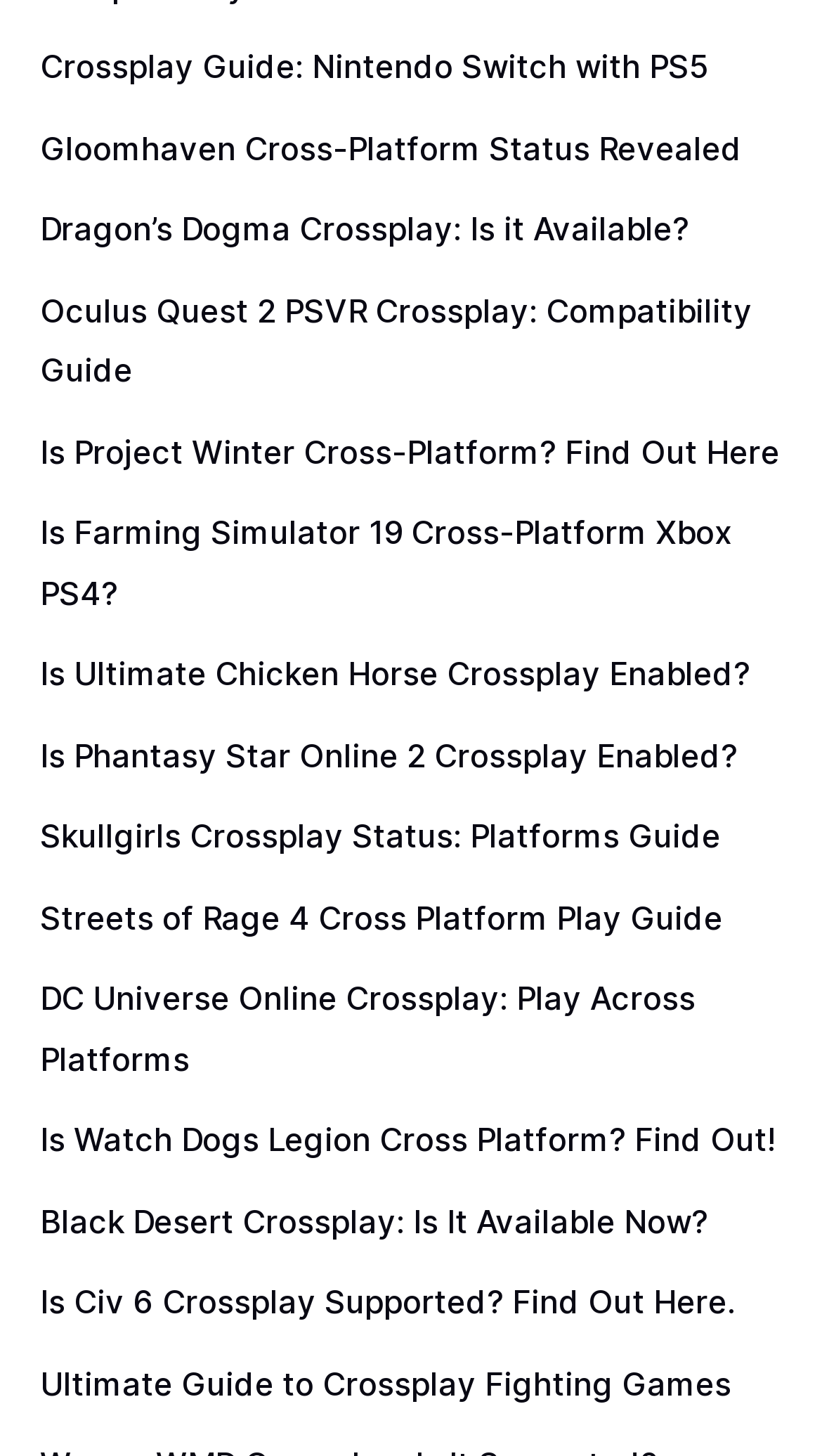Kindly determine the bounding box coordinates for the clickable area to achieve the given instruction: "Read about Crossplay Guide: Nintendo Switch with PS5".

[0.049, 0.032, 0.864, 0.06]